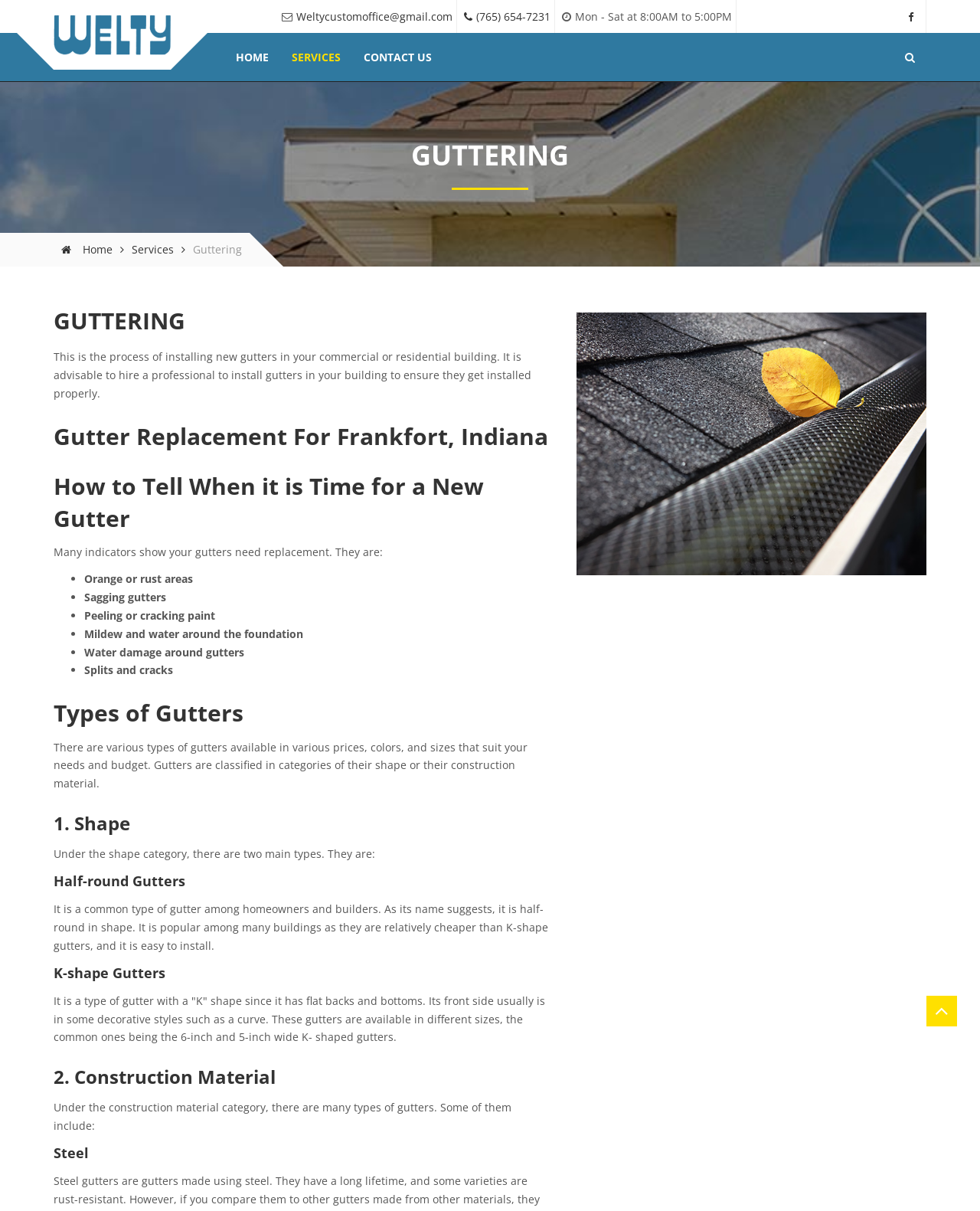Find the bounding box coordinates of the element you need to click on to perform this action: 'Call us at (765) 654-7231'. The coordinates should be represented by four float values between 0 and 1, in the format [left, top, right, bottom].

[0.473, 0.008, 0.561, 0.02]